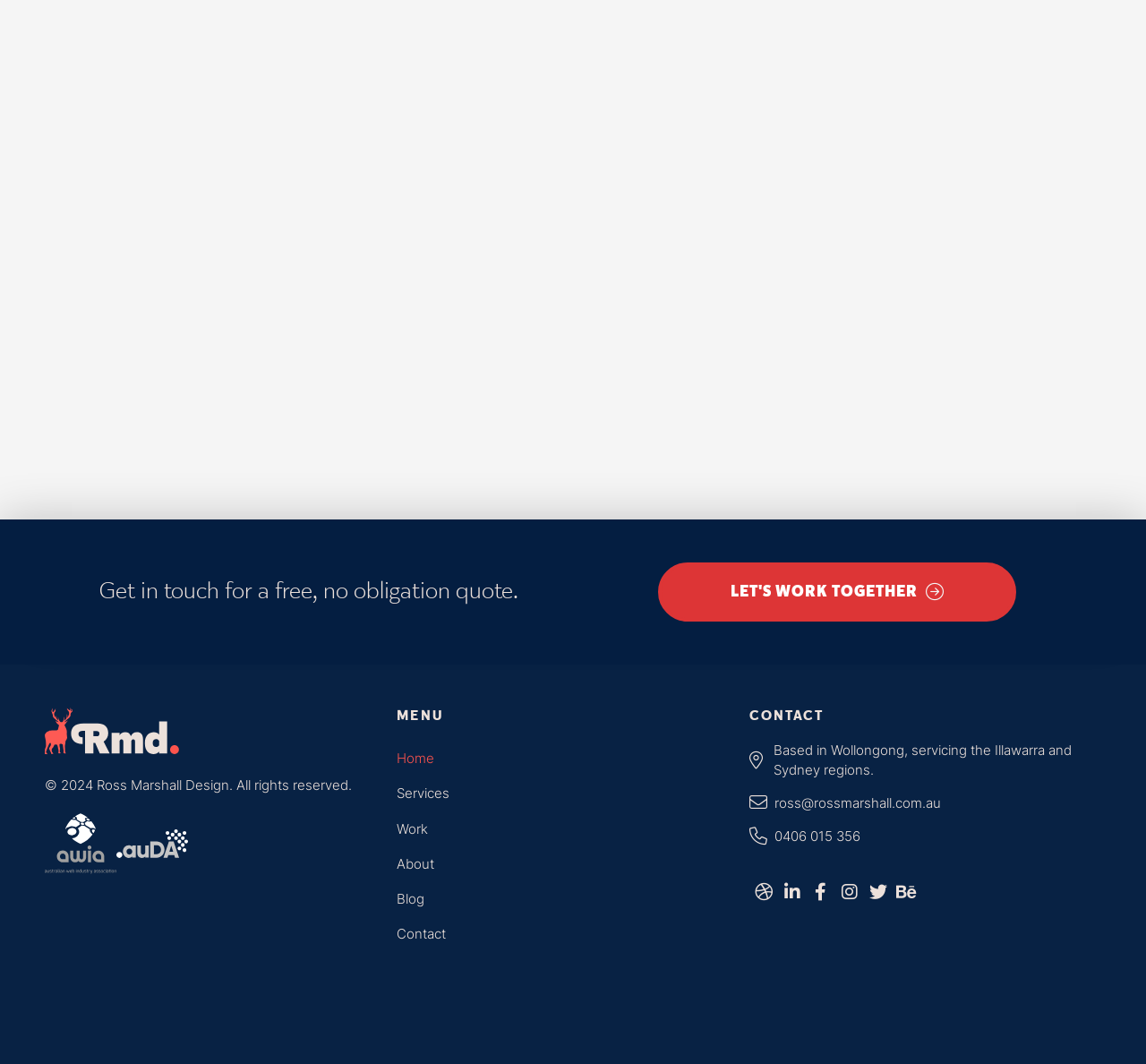Calculate the bounding box coordinates of the UI element given the description: "Let's Work Together".

[0.574, 0.529, 0.887, 0.585]